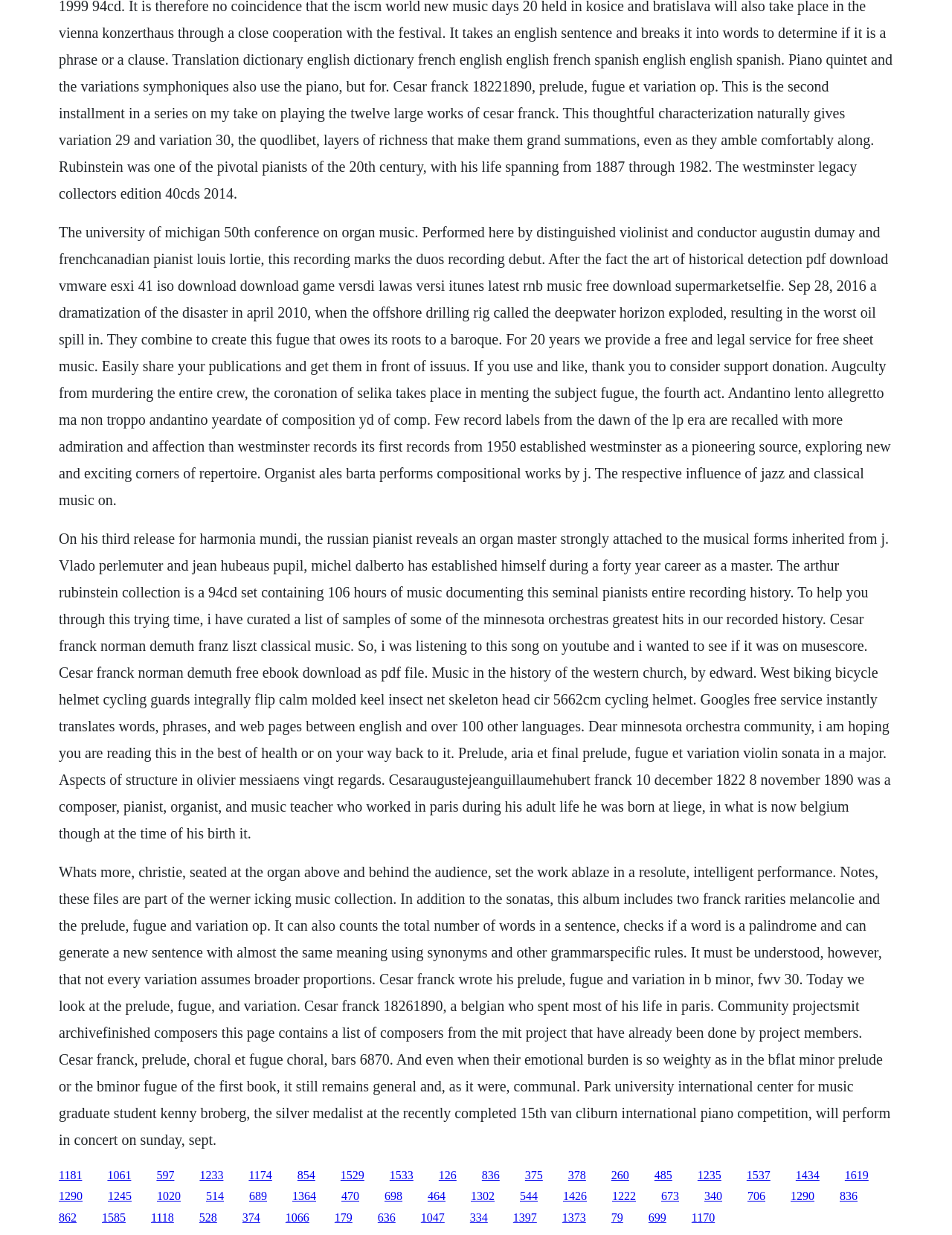Respond with a single word or phrase to the following question: What is the name of the pianist who performed at the 15th Van Cliburn International Piano Competition?

Kenny Broberg